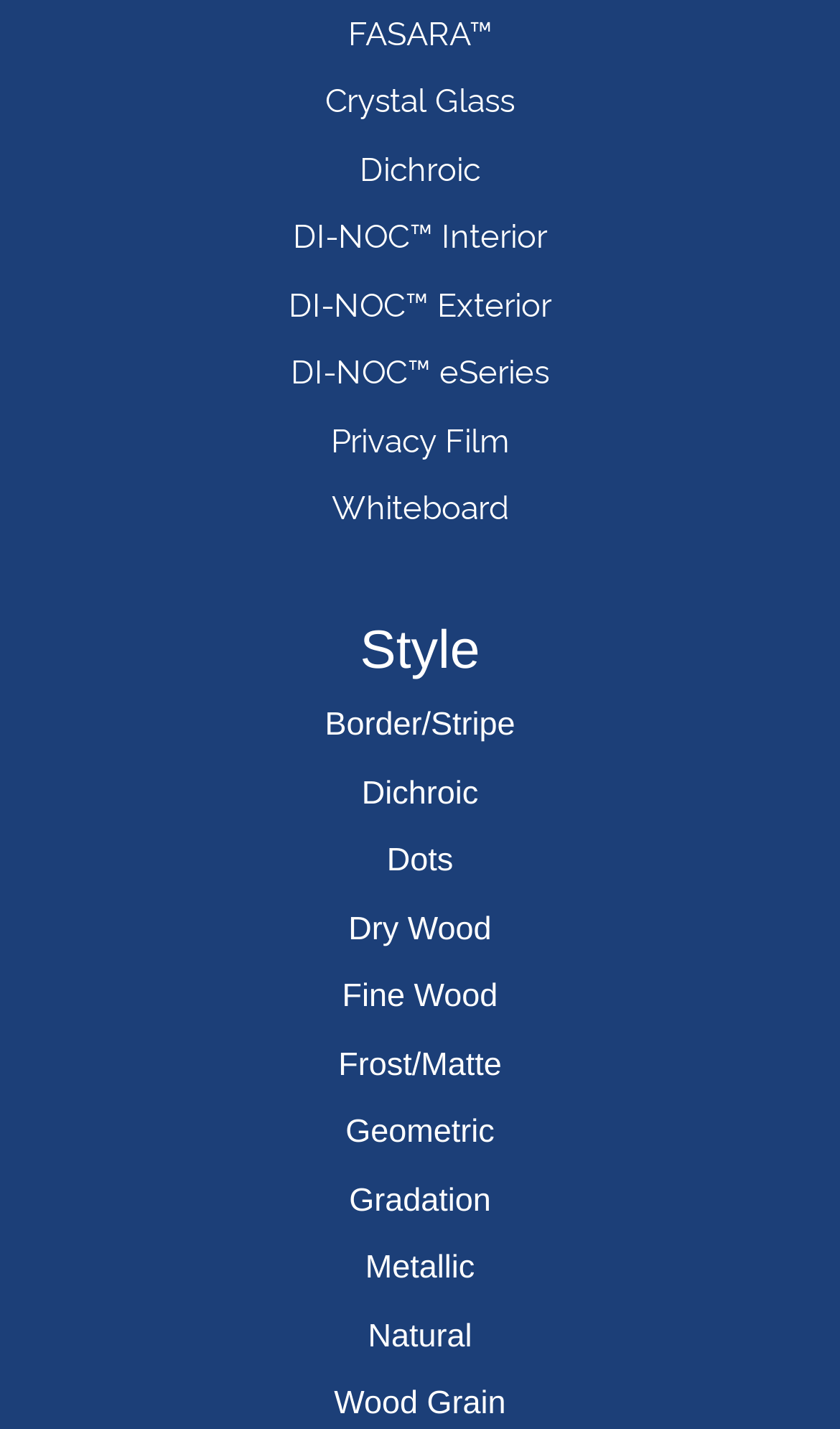Locate the bounding box coordinates of the element I should click to achieve the following instruction: "Select Interior".

[0.515, 0.148, 0.651, 0.18]